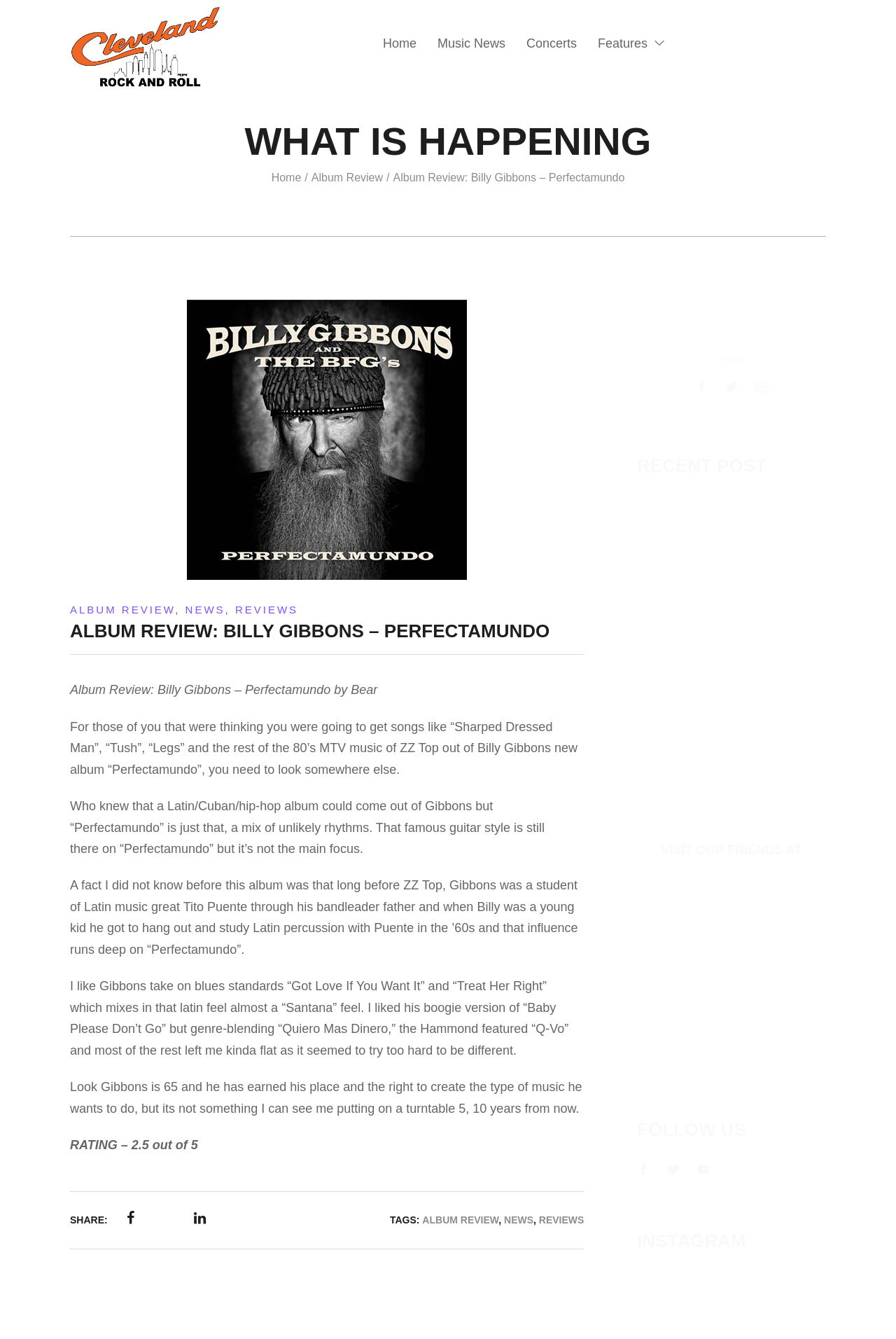What type of music is Billy Gibbons' new album influenced by? From the image, respond with a single word or brief phrase.

Latin/Cuban/hip-hop